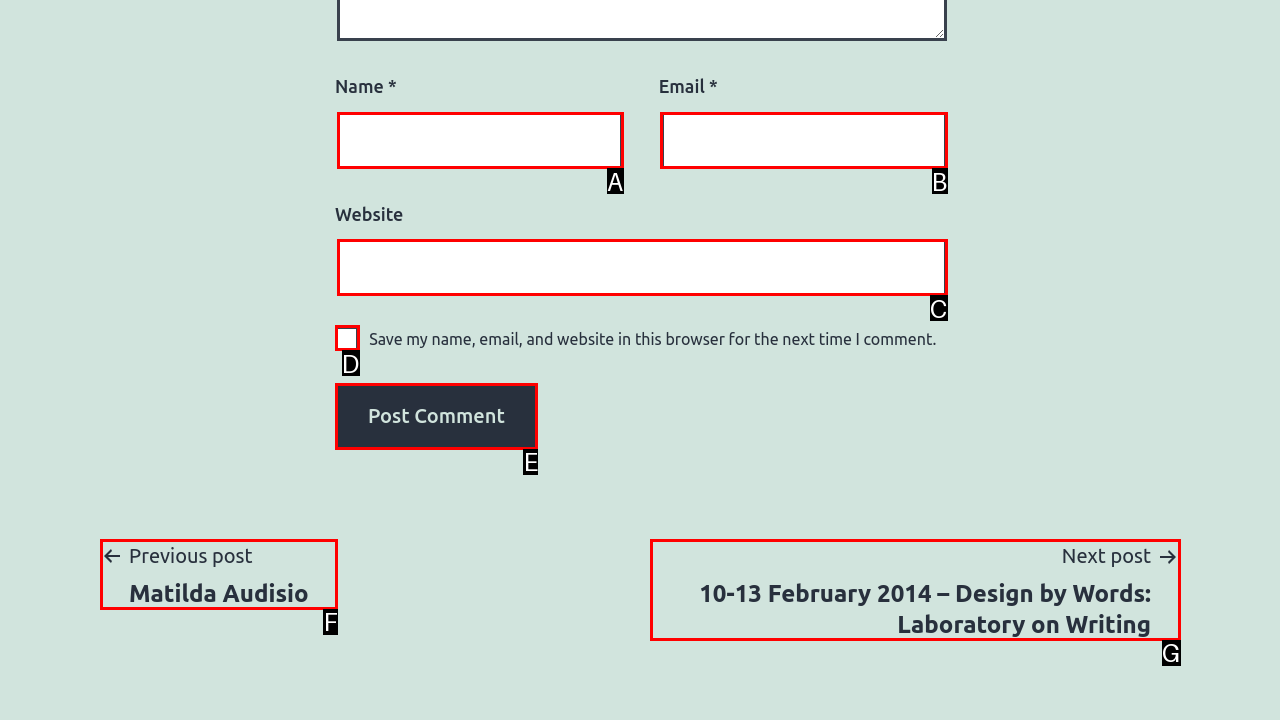Find the HTML element that corresponds to the description: Privacy policy. Indicate your selection by the letter of the appropriate option.

None